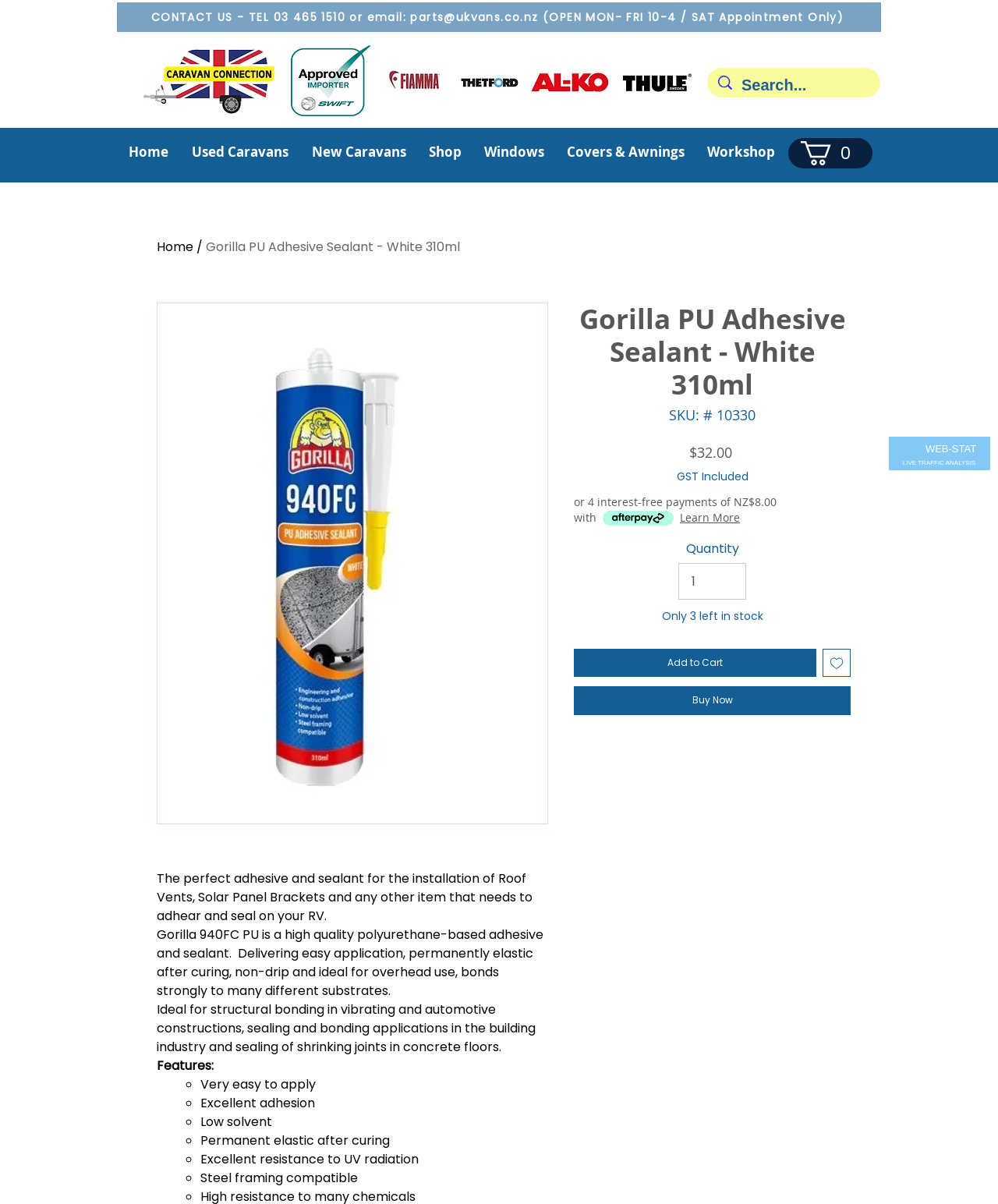Locate the bounding box coordinates of the clickable region necessary to complete the following instruction: "View cart". Provide the coordinates in the format of four float numbers between 0 and 1, i.e., [left, top, right, bottom].

[0.802, 0.117, 0.862, 0.137]